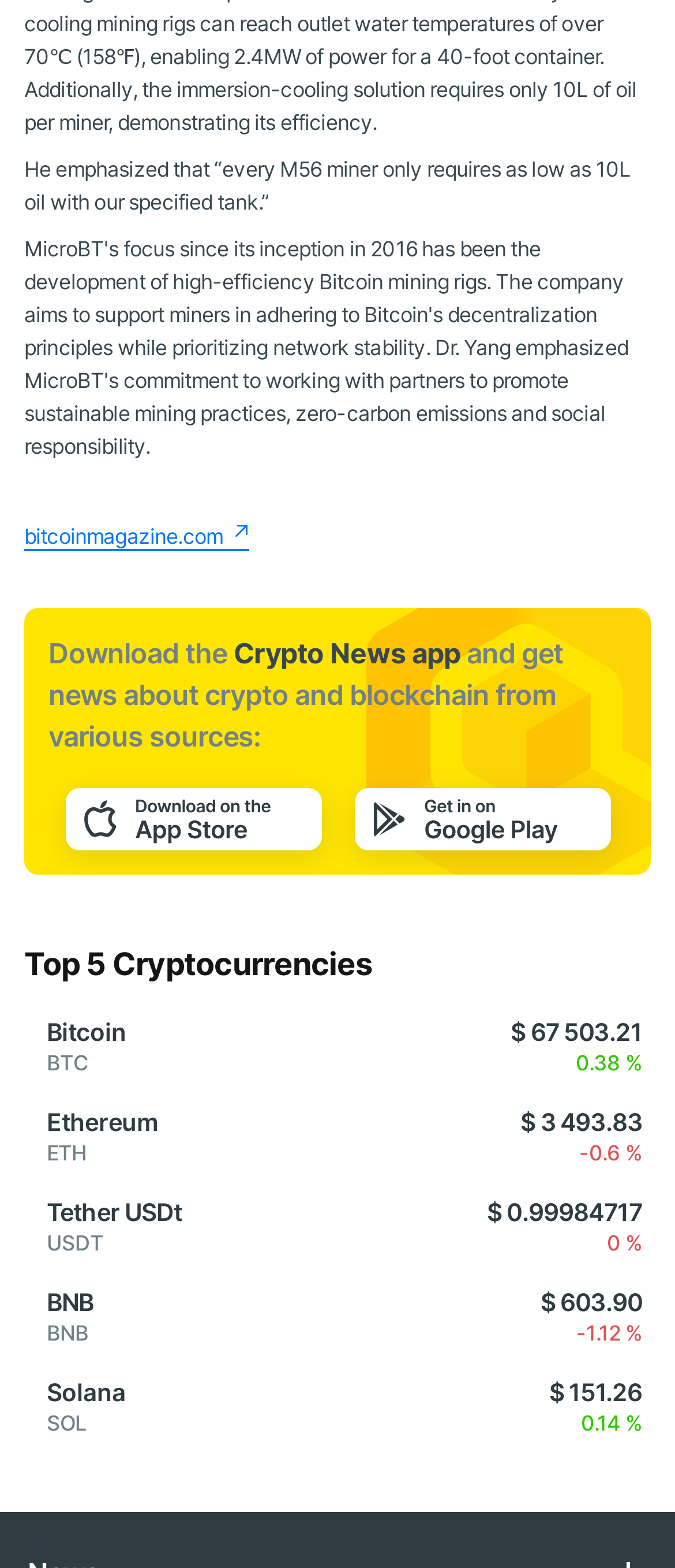What is the name of the app mentioned?
Kindly answer the question with as much detail as you can.

I found the static text 'Download the Crypto News app' and extracted the app name from it, which is Crypto News app.